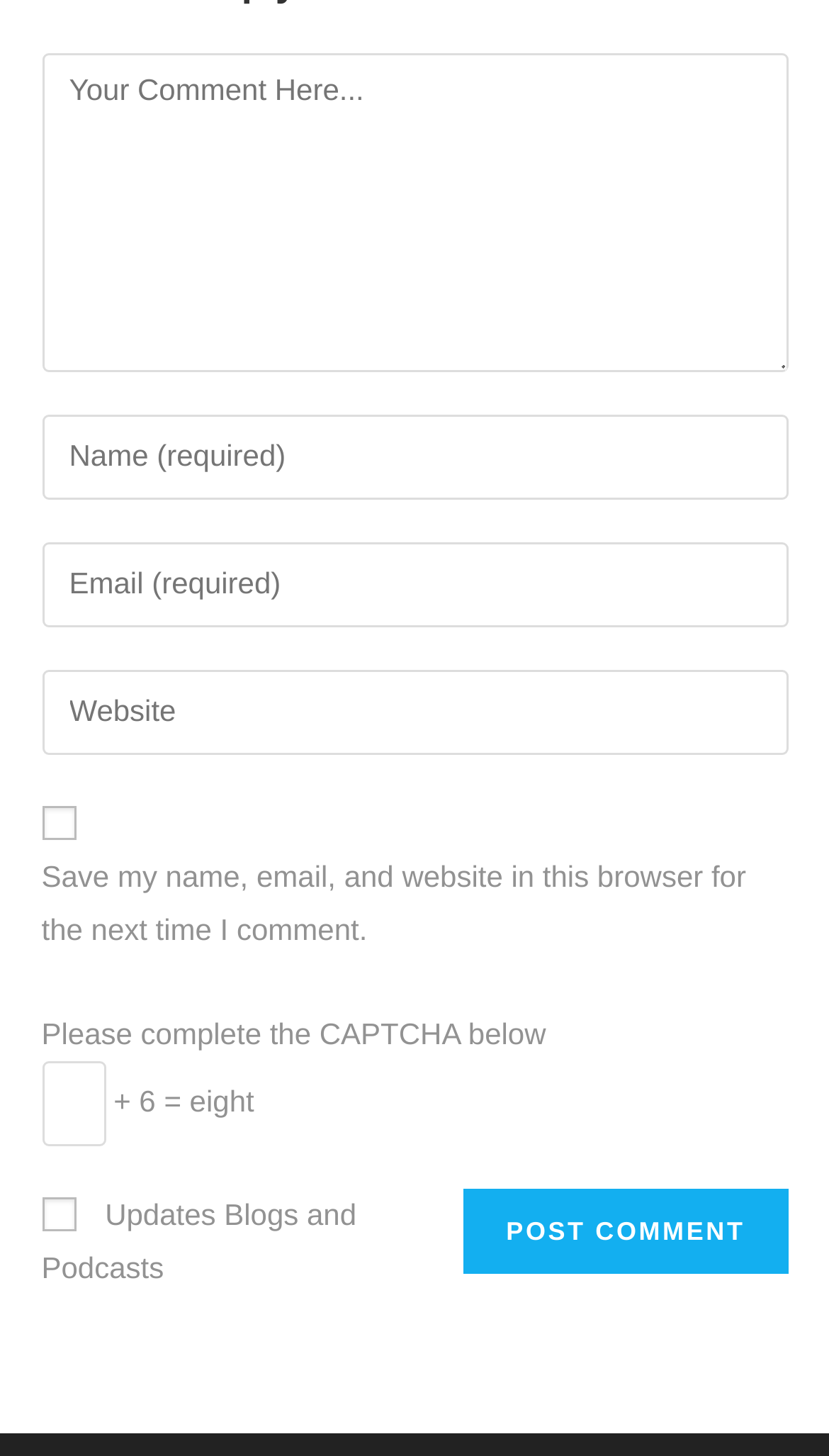Please identify the bounding box coordinates of the area that needs to be clicked to fulfill the following instruction: "click the Faksimile link."

None